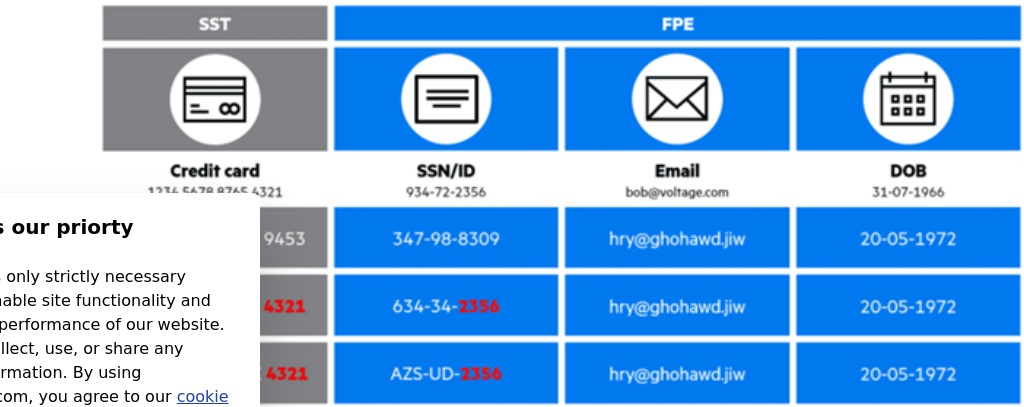Describe every significant element in the image thoroughly.

The image illustrates a data protection example utilizing Format Preserving Encryption (FPE) techniques. It includes a structured table displaying various categories for sensitive information: "Credit Card," "SSN/ID," "Email," and "DOB" (Date of Birth). Each row presents examples of personal data, formatted to indicate how encryption allows the data to maintain its original structure while protecting sensitive information. This exemplifies the principle of data-centric security, highlighting the importance of safeguarding personal data through innovative encryption methods, ensuring compliance with global data privacy regulations. The design emphasizes clarity with distinct sections, making it easy to understand how FPE can safeguard data without altering its format.